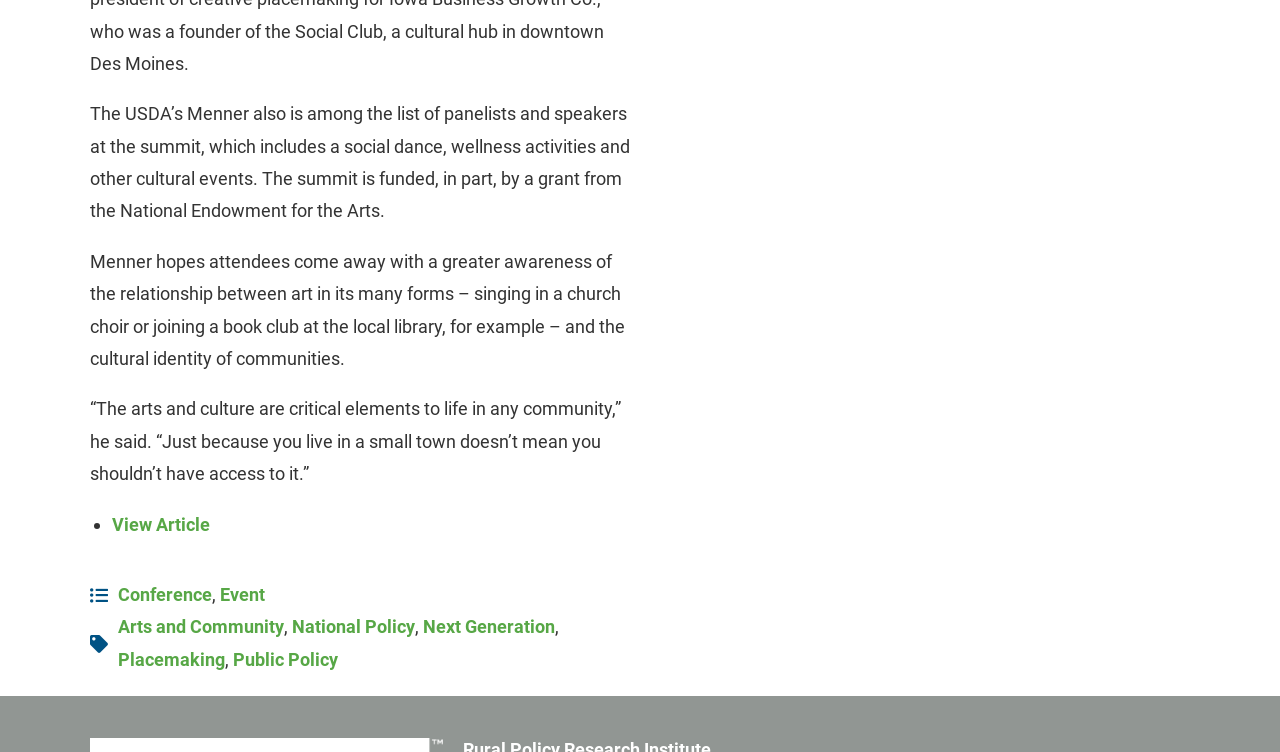Determine the bounding box coordinates for the element that should be clicked to follow this instruction: "Go to Home page". The coordinates should be given as four float numbers between 0 and 1, in the format [left, top, right, bottom].

None